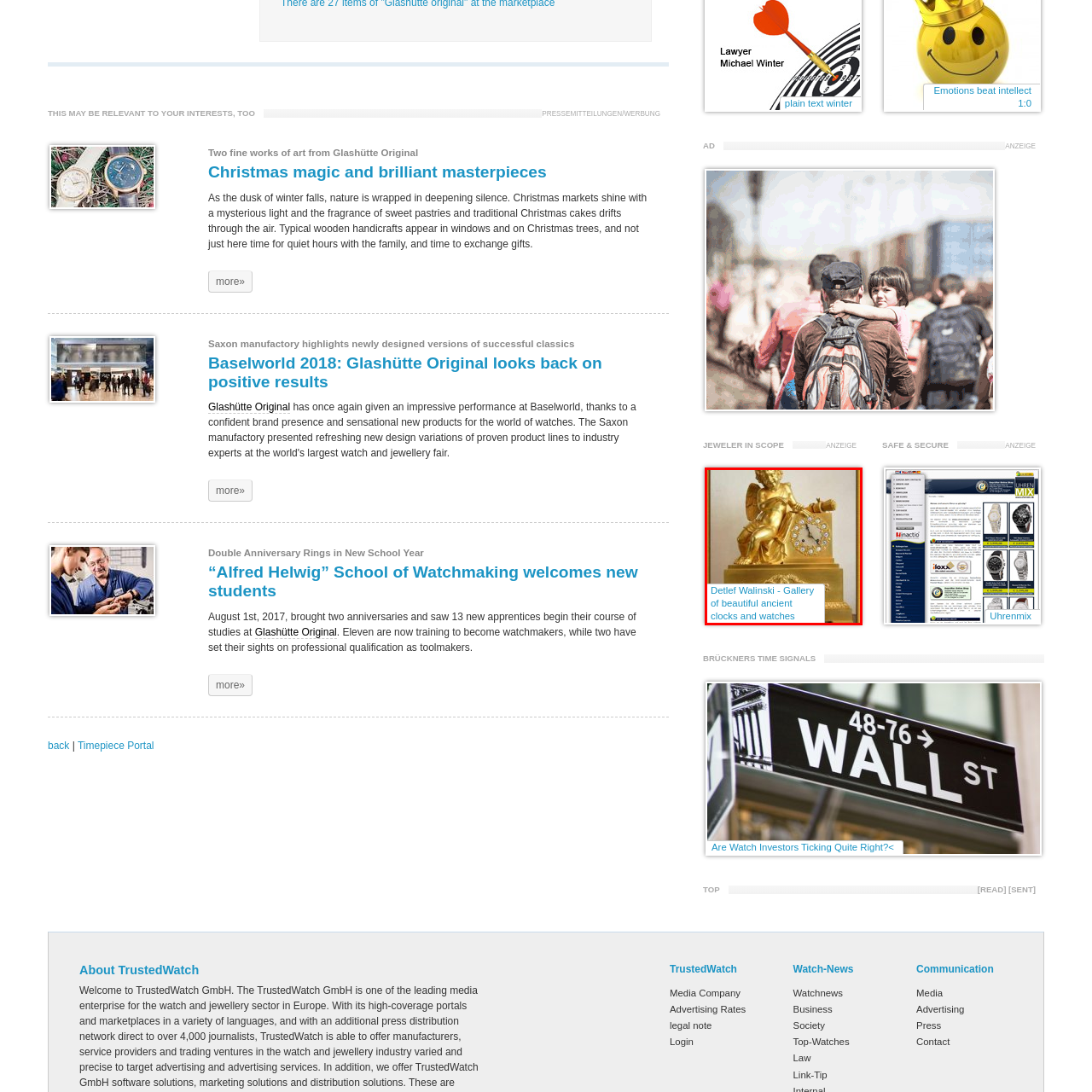Explain thoroughly what is happening in the image that is surrounded by the red box.

This exquisite image showcases a stunning antique clock, artistically designed and exuding elegance. The clock features a golden cherubic figure seated beside it, symbolizing beauty and grace. The intricate details of the clock, including a dial adorned with sparkling elements, highlight the craftsmanship typical of fine horology. Below the visual, there is a link to "Detlef Walinski - Gallery of beautiful ancient clocks and watches," inviting viewers to explore more about the collection and the artistry behind these timeless pieces. This image captures not just a clock but a piece of history, embodying the charm of antique timepieces.